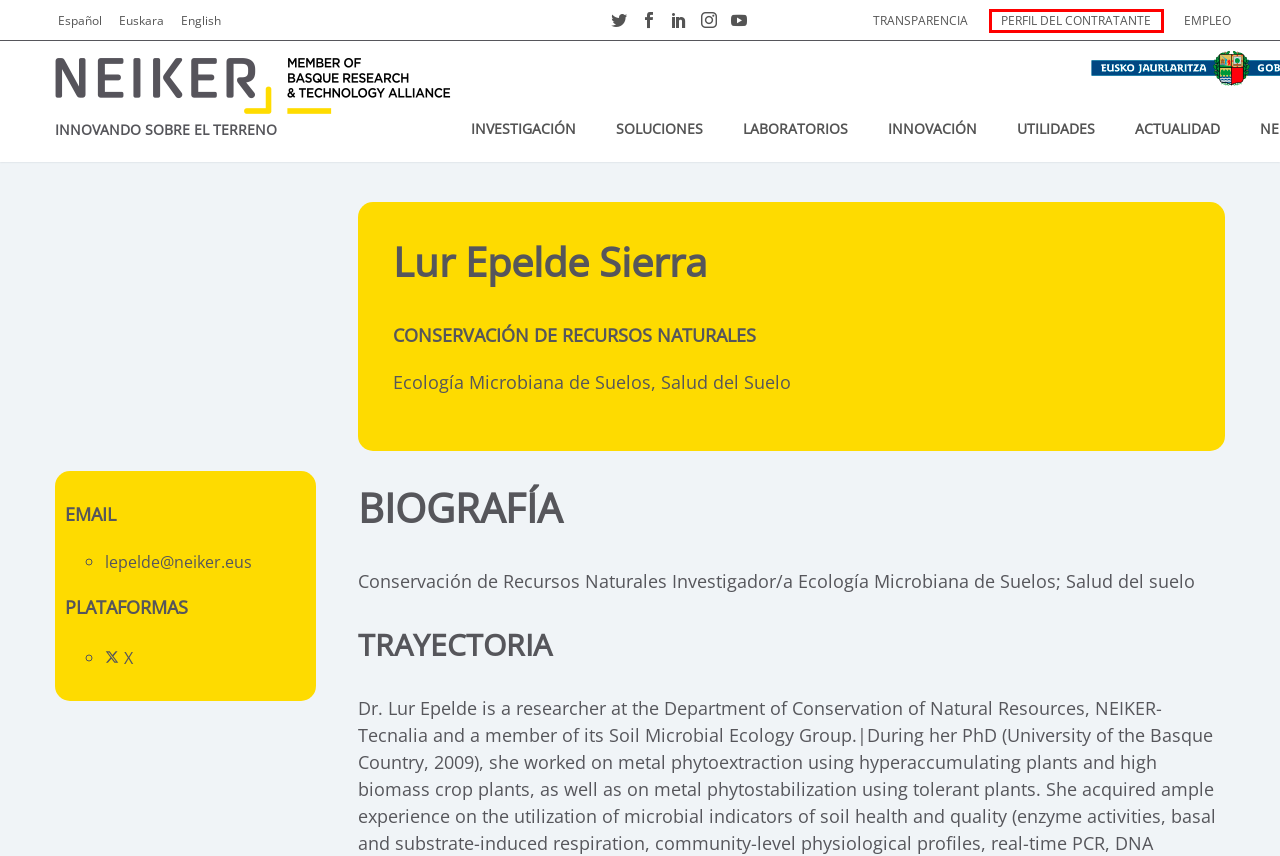You are given a screenshot of a webpage within which there is a red rectangle bounding box. Please choose the best webpage description that matches the new webpage after clicking the selected element in the bounding box. Here are the options:
A. Perfil del contratante | Neiker
B. Servicios analíticos: Sanidad animal y agrícola | Neiker
C. NEIKER | Instituto Vasco de investigaciones agrarias
D. Portal de transparencia | Neiker
E. Empleo | Neiker
F. NEIKER | Nekazaritza Ikerketa eta Garapenerako Euskal Erakundea
G. Actualidad - Neiker
H. Utilidades - Neiker

A